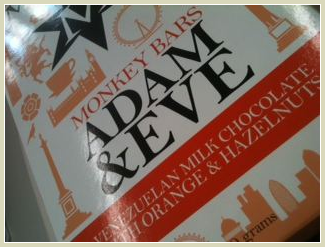Describe every aspect of the image in depth.

The image showcases a packaging design for "Monkey Bars," specifically the flavor named "Adam & Eve." The box features an eye-catching design with bold lettering, highlighting "ADAM & EVE" prominently in a stylish font. Below the product name, the description reads "Venezuelan Milk Chocolate with Orange & Hazelnuts," indicating the unique flavor profile. The packaging includes graphics that suggest a connection to British culture, as evidenced by iconic London landmarks depicted in the background. This product is part of a themed collection, which speaks to the creative and innovative nature of contemporary chocolate offerings. The overall aesthetic combines modern design elements with a whimsical touch, making it appealing to chocolate lovers looking for a special treat.